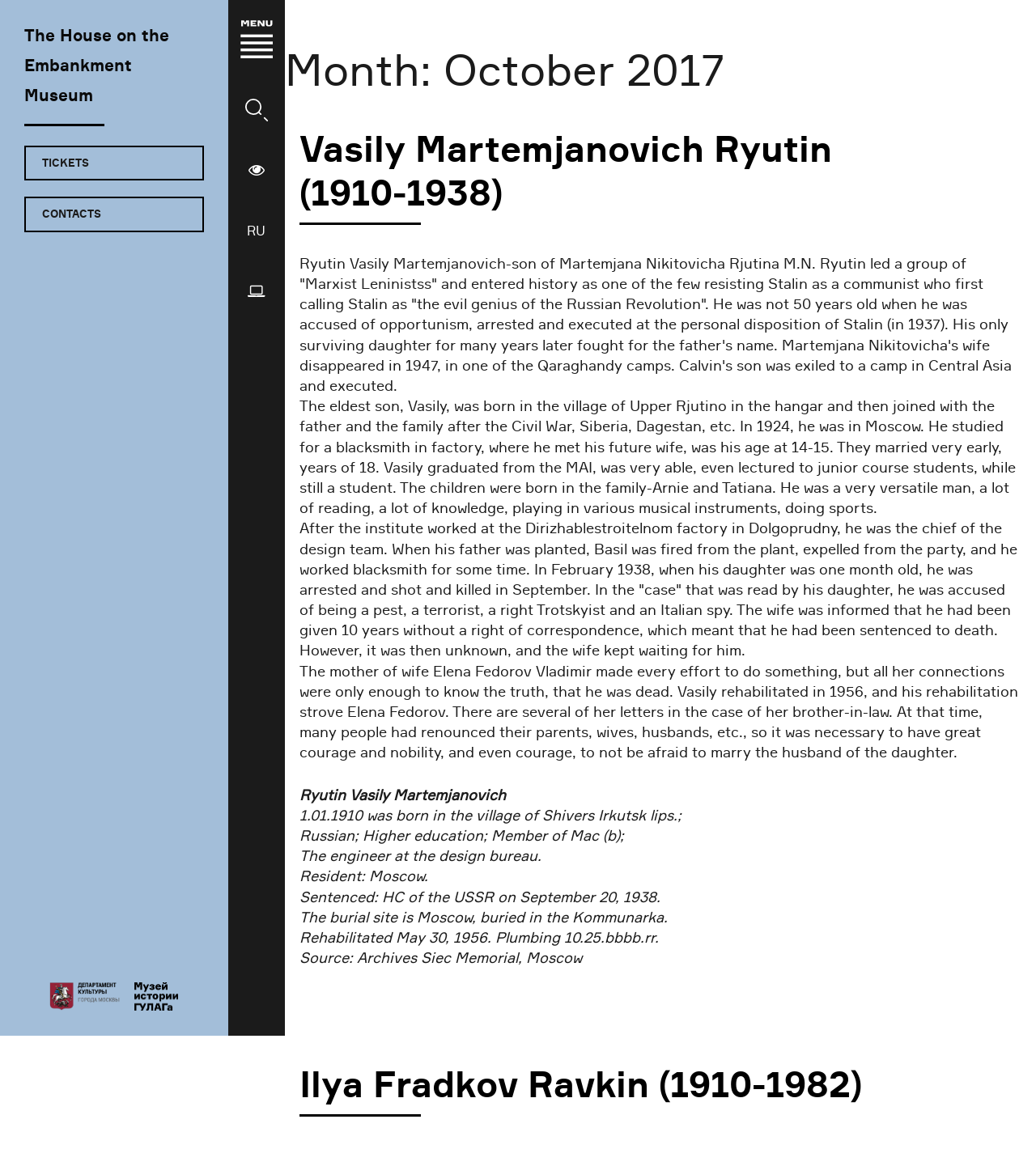Identify the bounding box coordinates for the UI element described as follows: Vasily Martemjanovich Ryutin (1910-1938). Use the format (top-left x, top-left y, bottom-right x, bottom-right y) and ensure all values are floating point numbers between 0 and 1.

[0.289, 0.11, 0.803, 0.187]